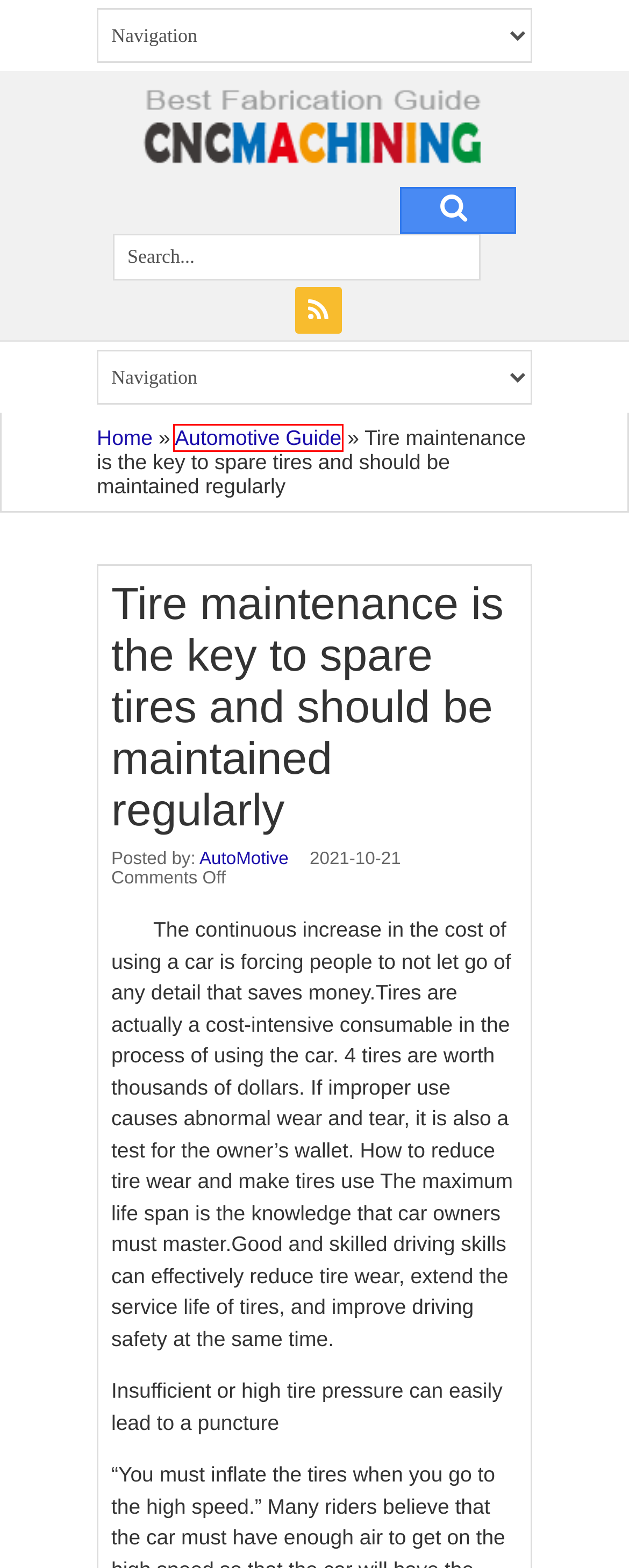With the provided screenshot showing a webpage and a red bounding box, determine which webpage description best fits the new page that appears after clicking the element inside the red box. Here are the options:
A. Cnc Machining China - Cnc Machining
B. Stainless Steel Machining - Cnc Machining
C. Introduction to the method of aluminum alloy die casting to solve casting porosity - Cnc Machining
D. AutoMotive - Cnc Machining
E. Electronics Machining - Cnc Machining
F. Automotive Guide - Cnc Machining
G. Cnc Machining - Cnc Machining
H. Carbon Fibre - Cnc Machining

F